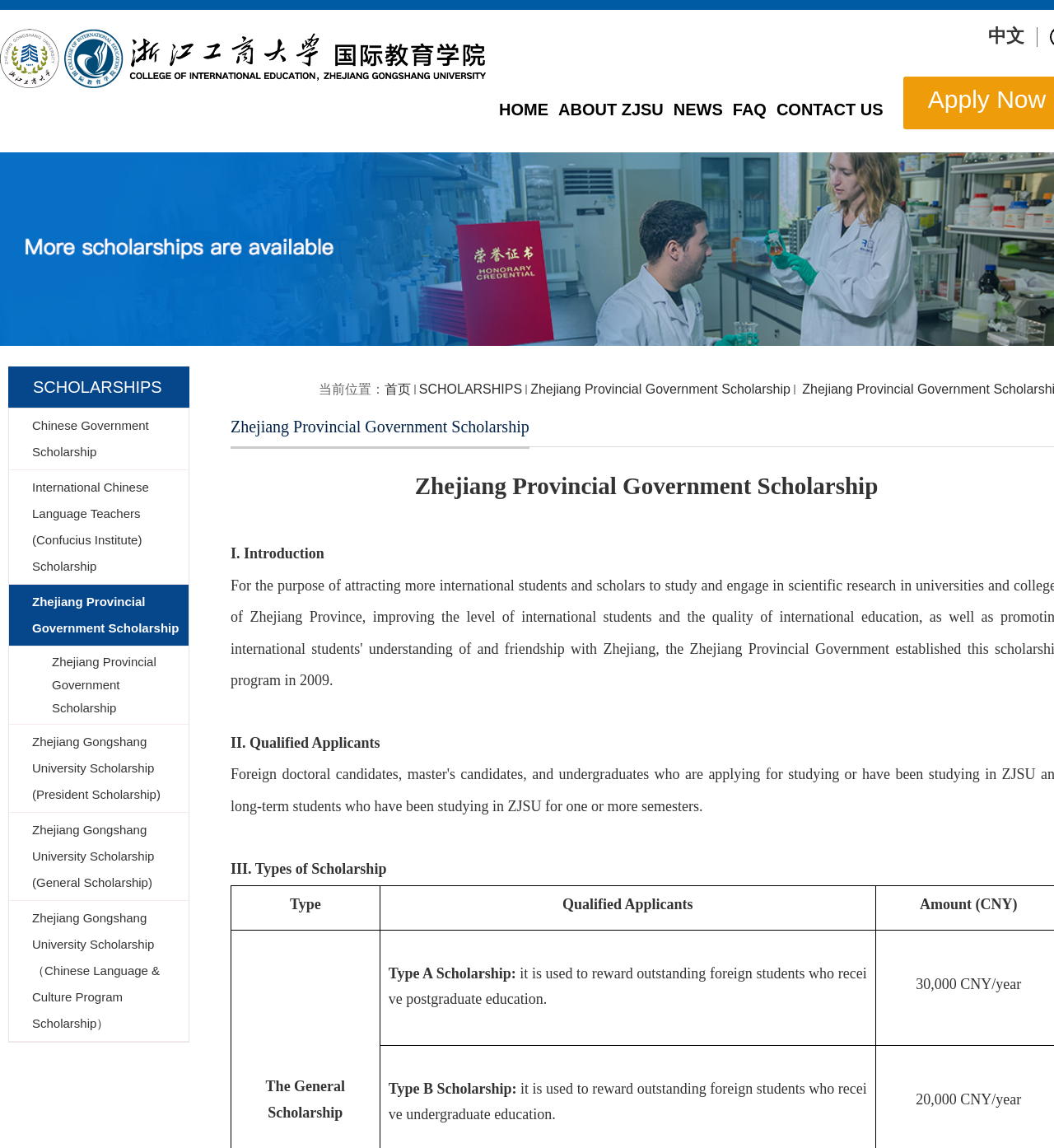Bounding box coordinates must be specified in the format (top-left x, top-left y, bottom-right x, bottom-right y). All values should be floating point numbers between 0 and 1. What are the bounding box coordinates of the UI element described as: CONTACT US

[0.732, 0.077, 0.843, 0.113]